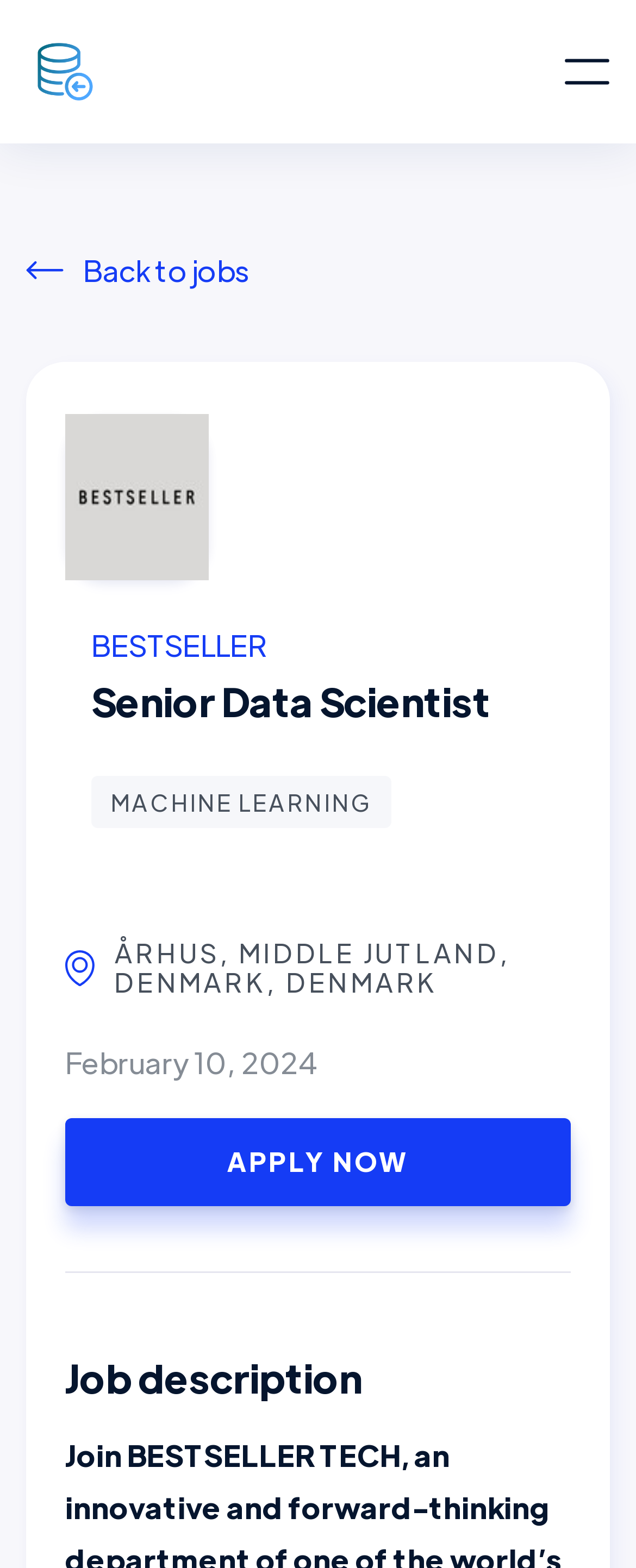Determine the bounding box coordinates of the section to be clicked to follow the instruction: "view job description". The coordinates should be given as four float numbers between 0 and 1, formatted as [left, top, right, bottom].

[0.103, 0.862, 0.897, 0.895]